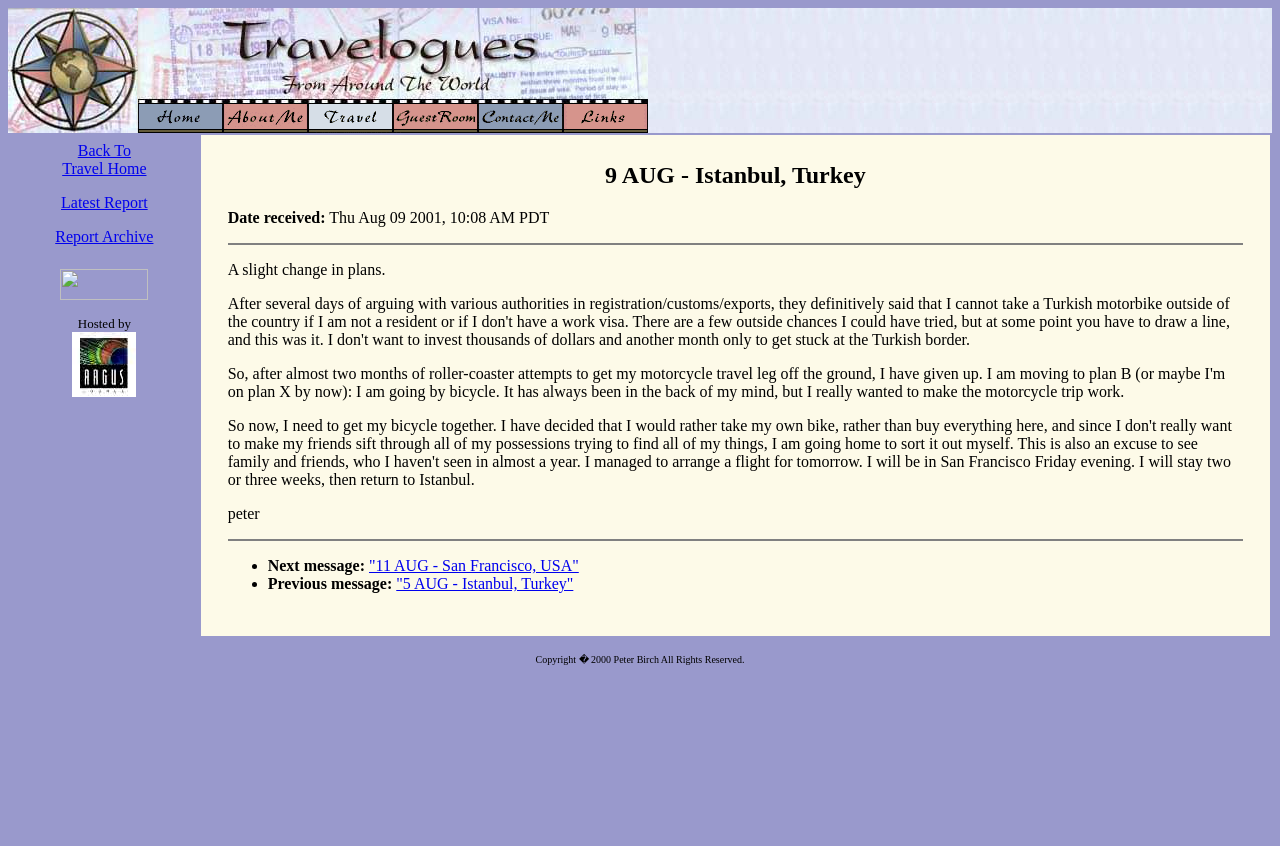Please identify the bounding box coordinates of the area I need to click to accomplish the following instruction: "View the 'Latest Report'".

[0.048, 0.229, 0.115, 0.249]